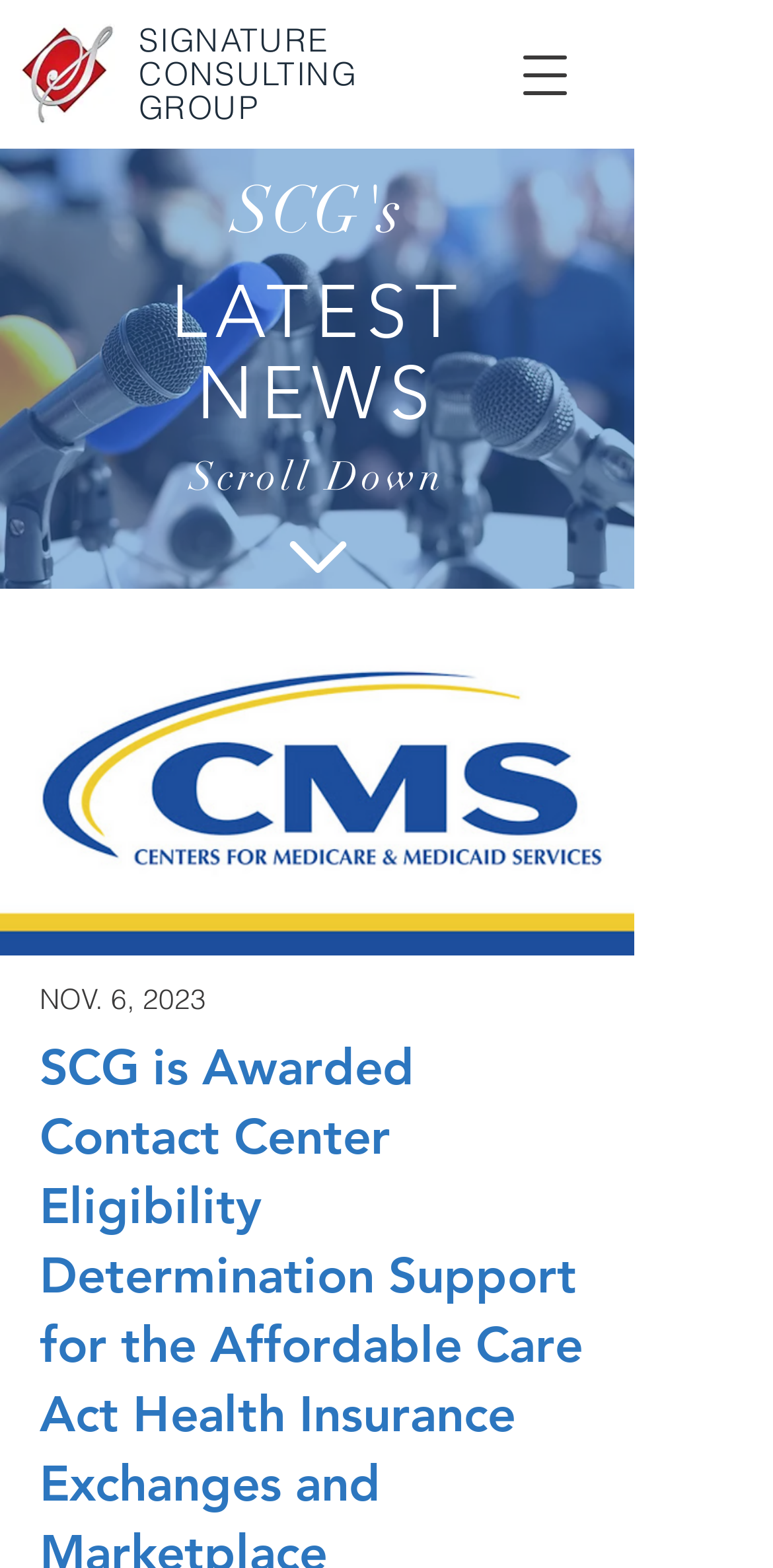Please provide a comprehensive answer to the question based on the screenshot: What is the name of the company?

The company name can be found in the top-left corner of the webpage, where the logo is located. The text 'Signature Consulting Group' is written next to the logo, indicating that it is the name of the company.